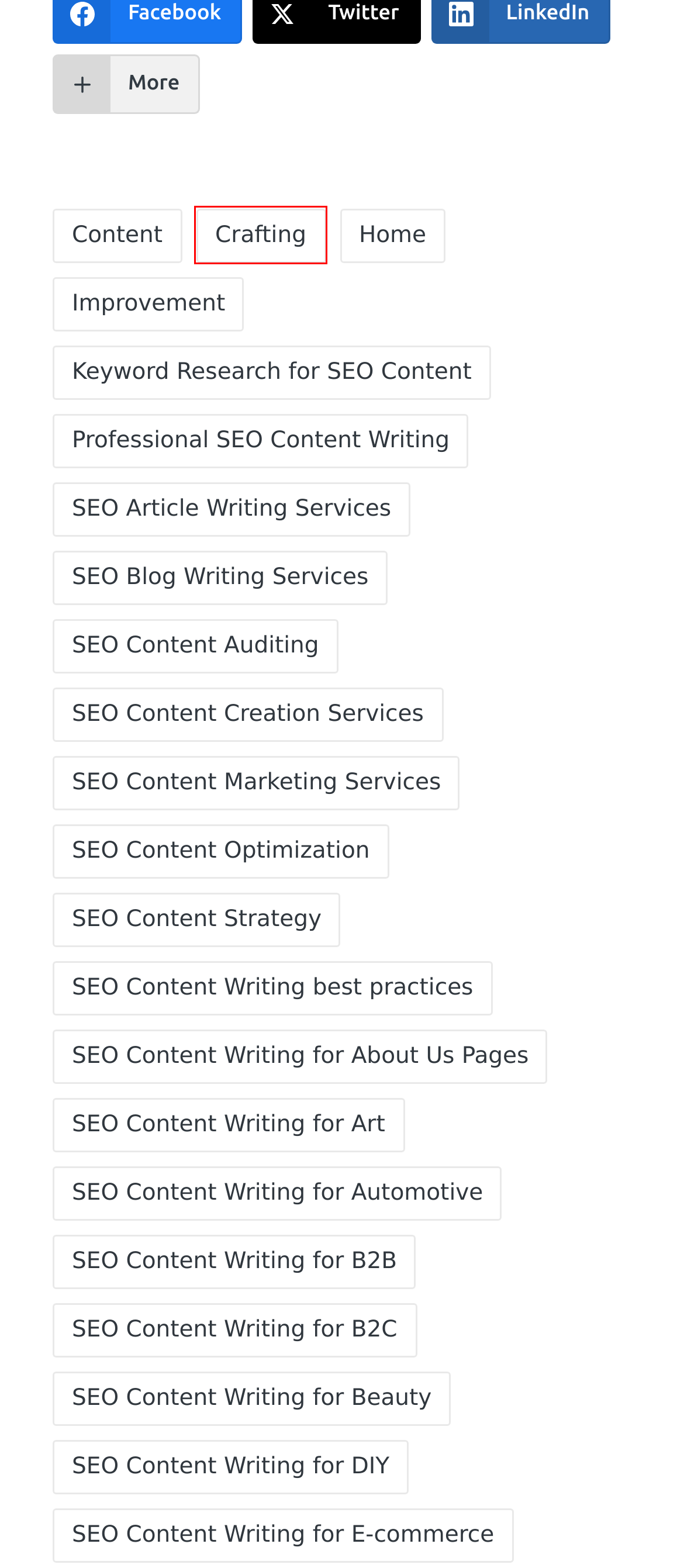Assess the screenshot of a webpage with a red bounding box and determine which webpage description most accurately matches the new page after clicking the element within the red box. Here are the options:
A. SEO Content Writing for B2B Archives - SEO Content Writing Services
B. SEO Article Writing Services Archives - SEO Content Writing Services
C. SEO Content Writing for E-commerce Archives - SEO Content Writing Services
D. SEO Content Writing for B2C Archives - SEO Content Writing Services
E. Improvement Archives - SEO Content Writing Services
F. SEO Content Writing for DIY Archives - SEO Content Writing Services
G. Crafting Archives - SEO Content Writing Services
H. Keyword Research for SEO Content Archives - SEO Content Writing Services

G